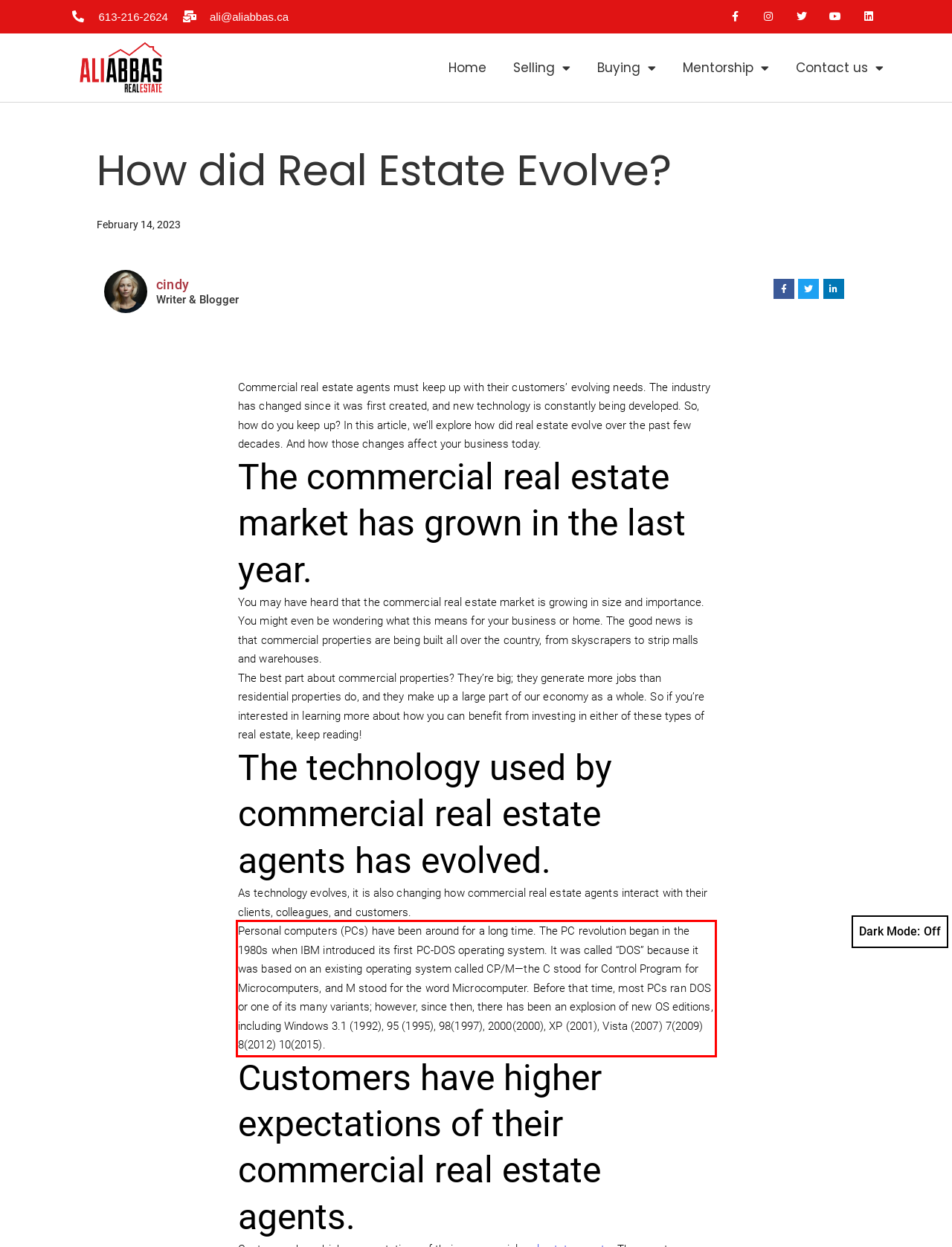From the provided screenshot, extract the text content that is enclosed within the red bounding box.

Personal computers (PCs) have been around for a long time. The PC revolution began in the 1980s when IBM introduced its first PC-DOS operating system. It was called “DOS” because it was based on an existing operating system called CP/M—the C stood for Control Program for Microcomputers, and M stood for the word Microcomputer. Before that time, most PCs ran DOS or one of its many variants; however, since then, there has been an explosion of new OS editions, including Windows 3.1 (1992), 95 (1995), 98(1997), 2000(2000), XP (2001), Vista (2007) 7(2009) 8(2012) 10(2015).